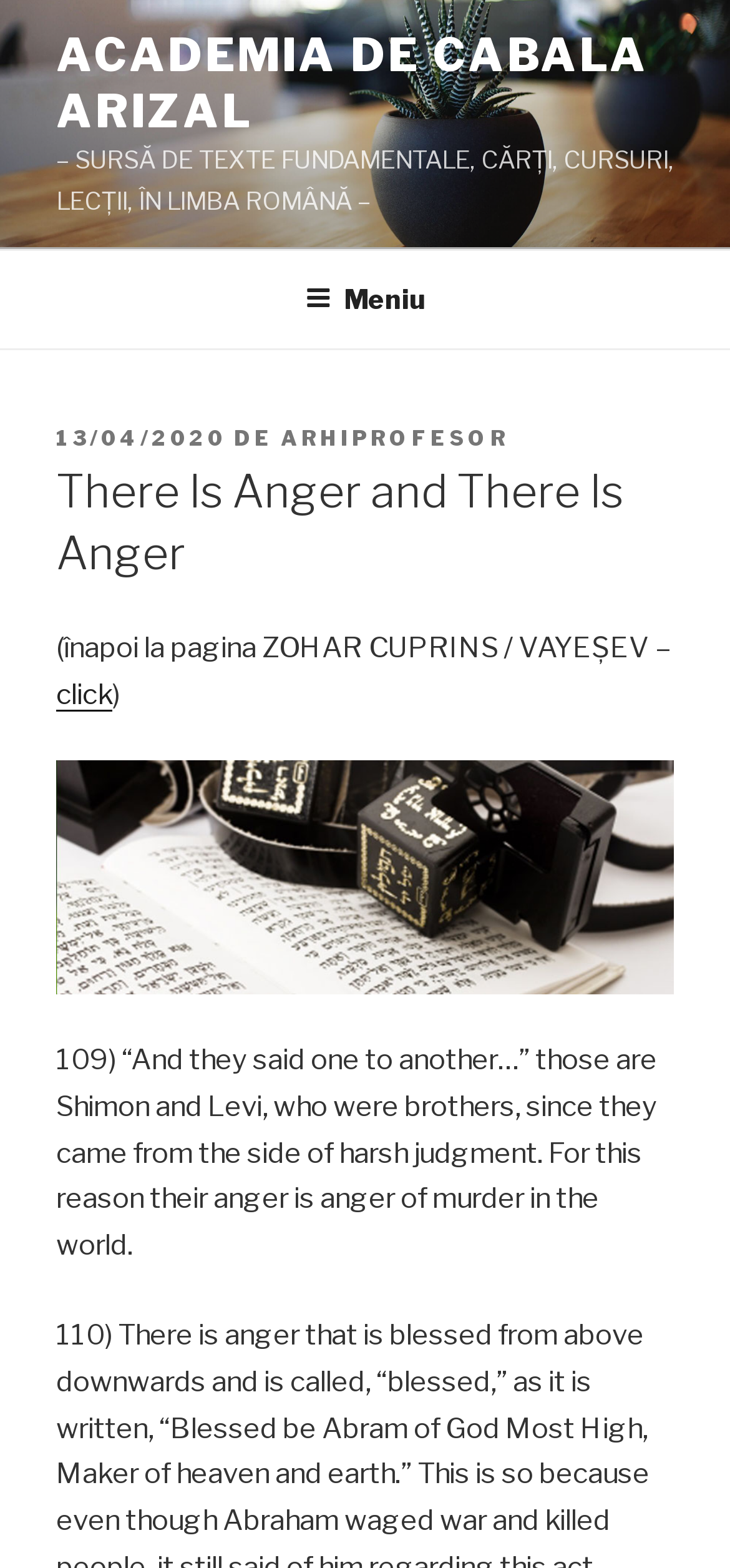Analyze the image and give a detailed response to the question:
What is the name of the related page?

The name of the related page can be found in the text '(înapoi la pagina ZOHAR CUPRINS / VAYEŞEV –', which indicates that the current page is related to 'ZOHAR CUPRINS / VAYEŞEV'.